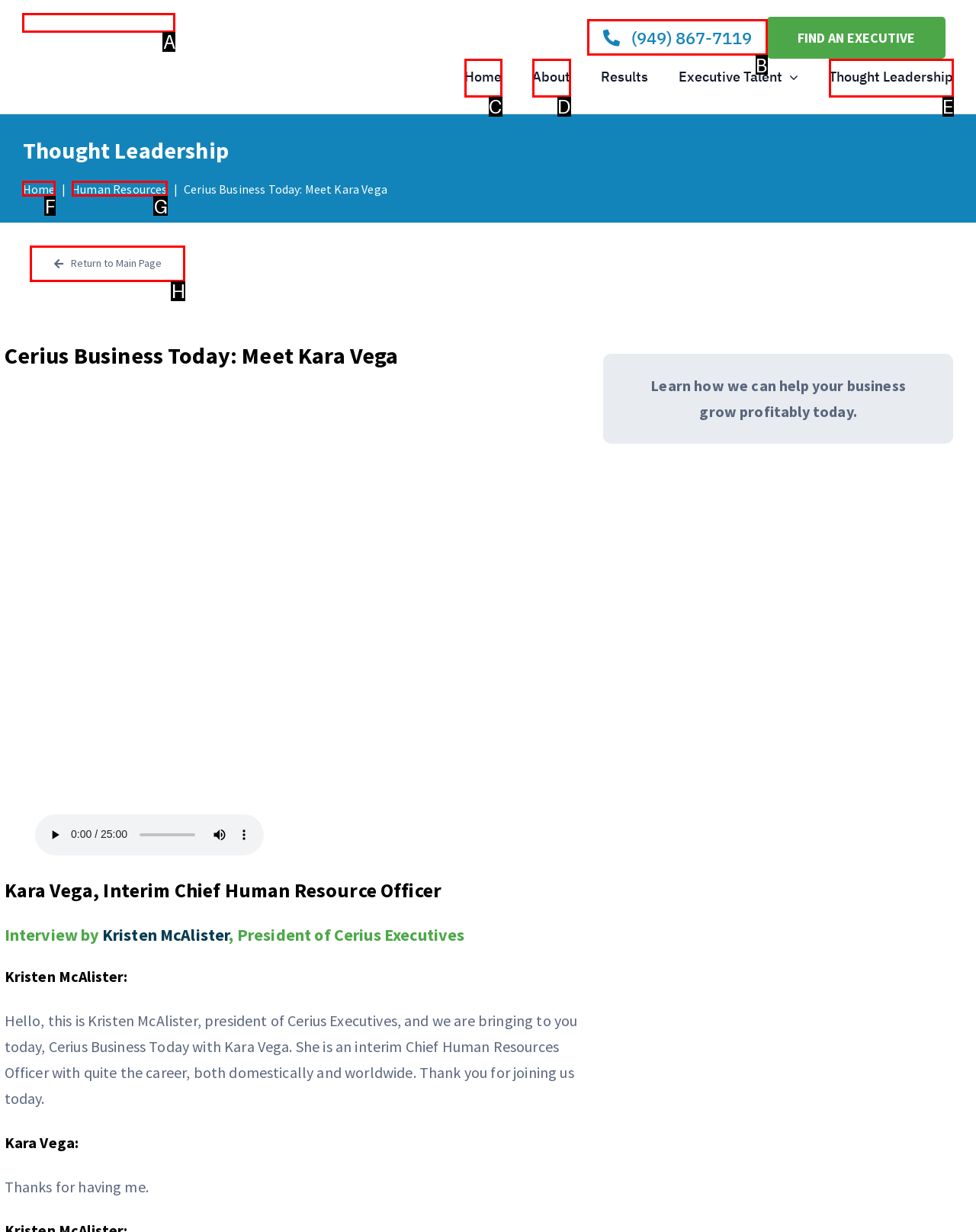Please indicate which HTML element to click in order to fulfill the following task: Call the phone number Respond with the letter of the chosen option.

B